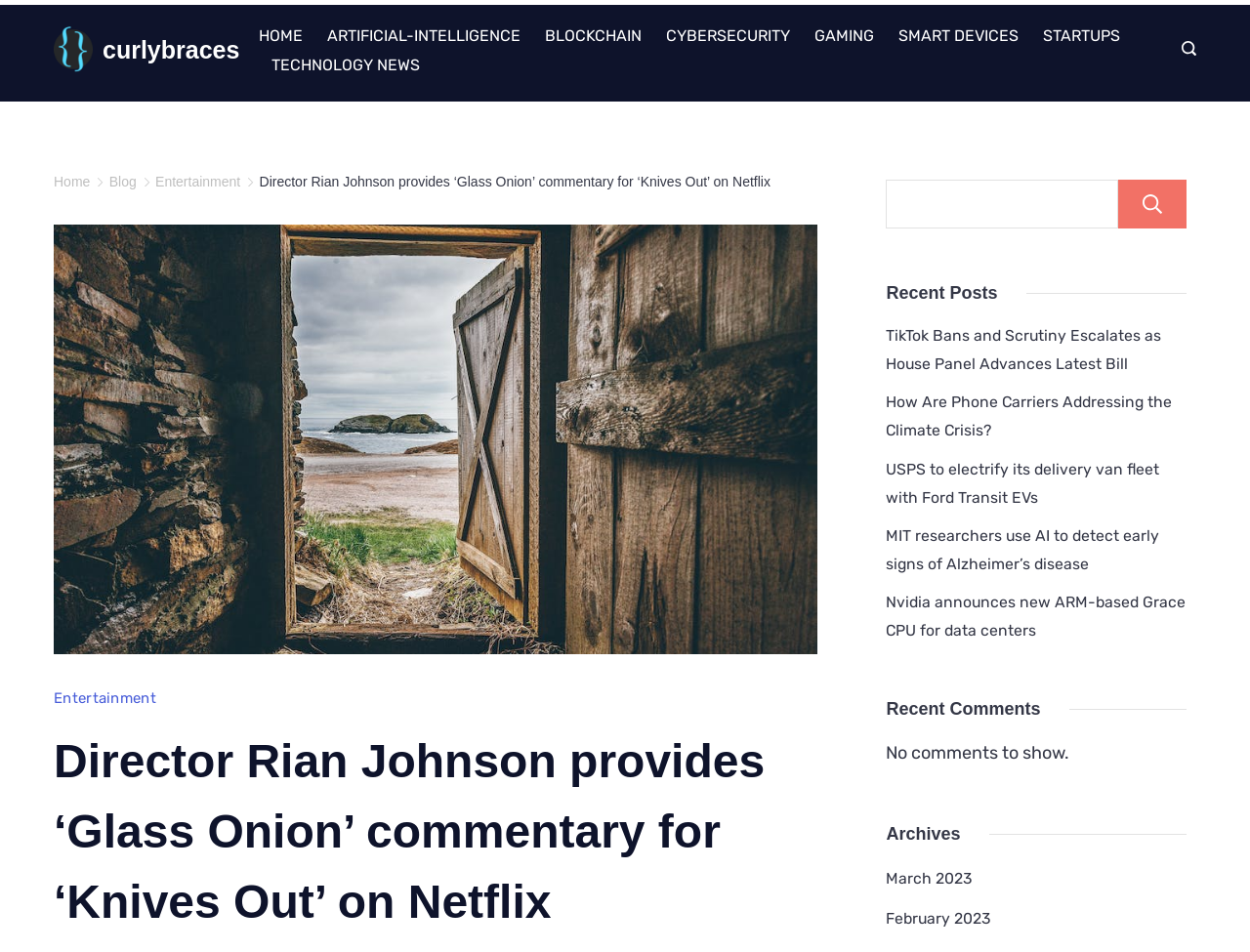Using the provided element description, identify the bounding box coordinates as (top-left x, top-left y, bottom-right x, bottom-right y). Ensure all values are between 0 and 1. Description: parent_node: curlybraces

[0.043, 0.028, 0.074, 0.079]